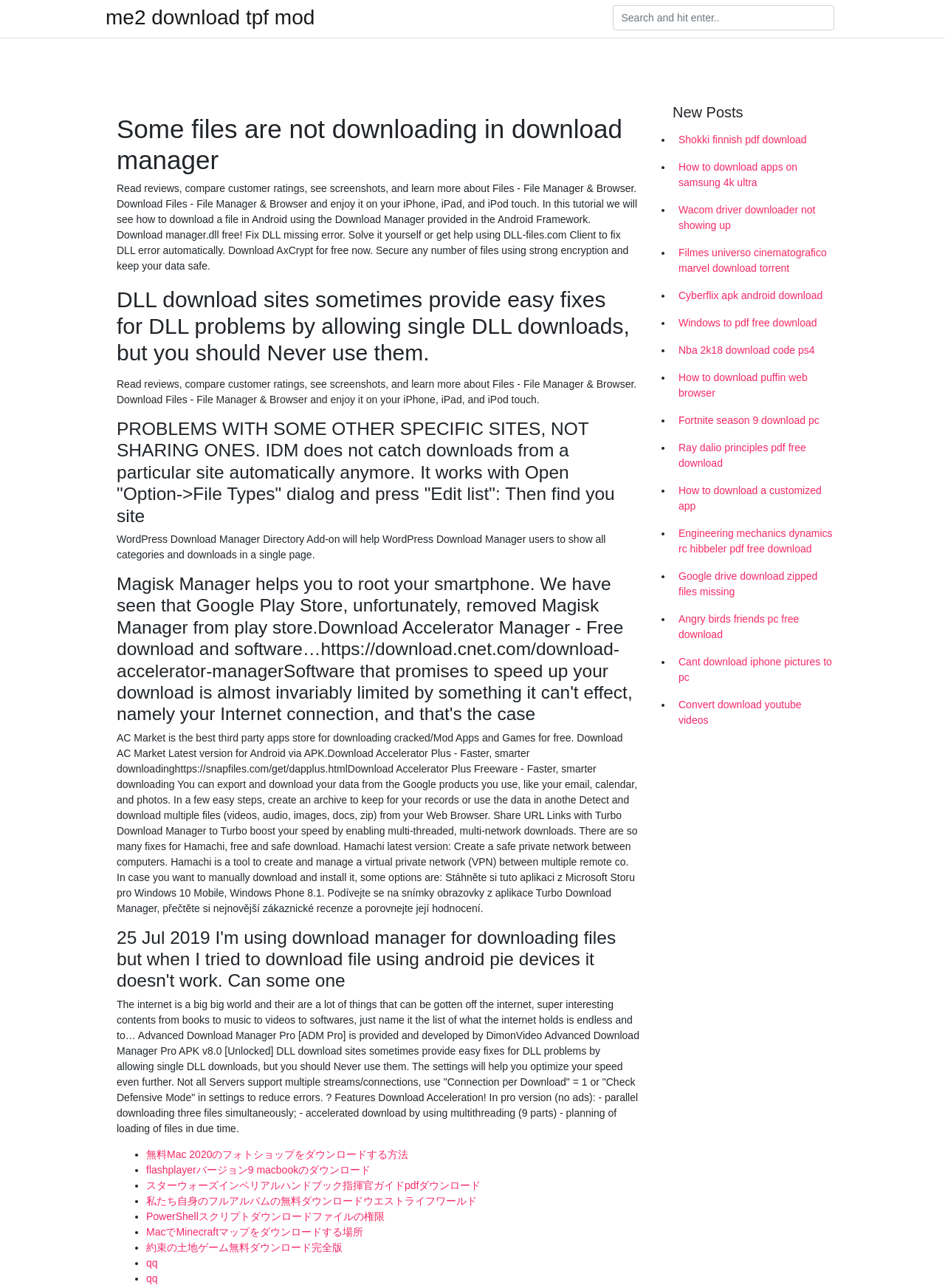Review the image closely and give a comprehensive answer to the question: What is the function of Magisk Manager?

Magisk Manager is a tool that assists in rooting your Android smartphone, allowing for more control and customization of the device.